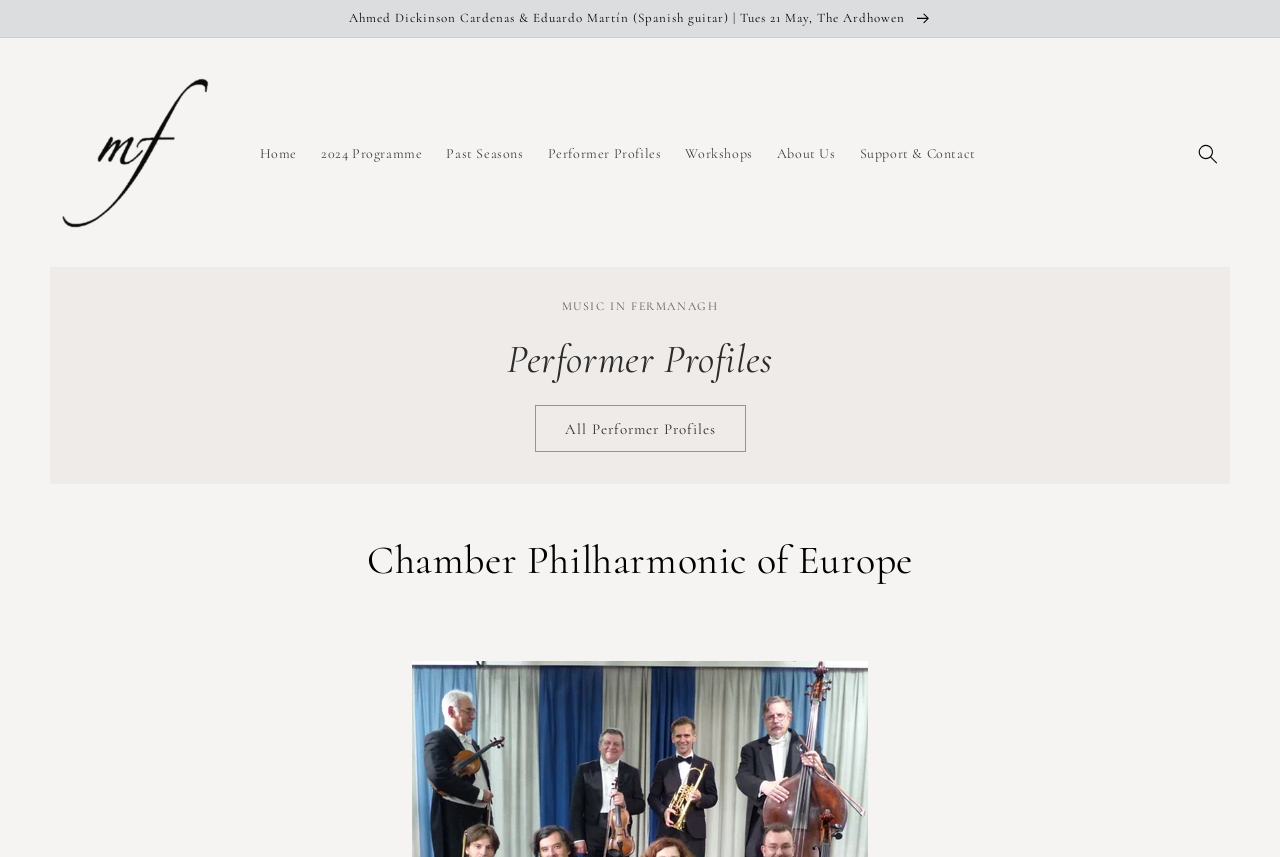Please locate the clickable area by providing the bounding box coordinates to follow this instruction: "Search".

[0.927, 0.154, 0.961, 0.206]